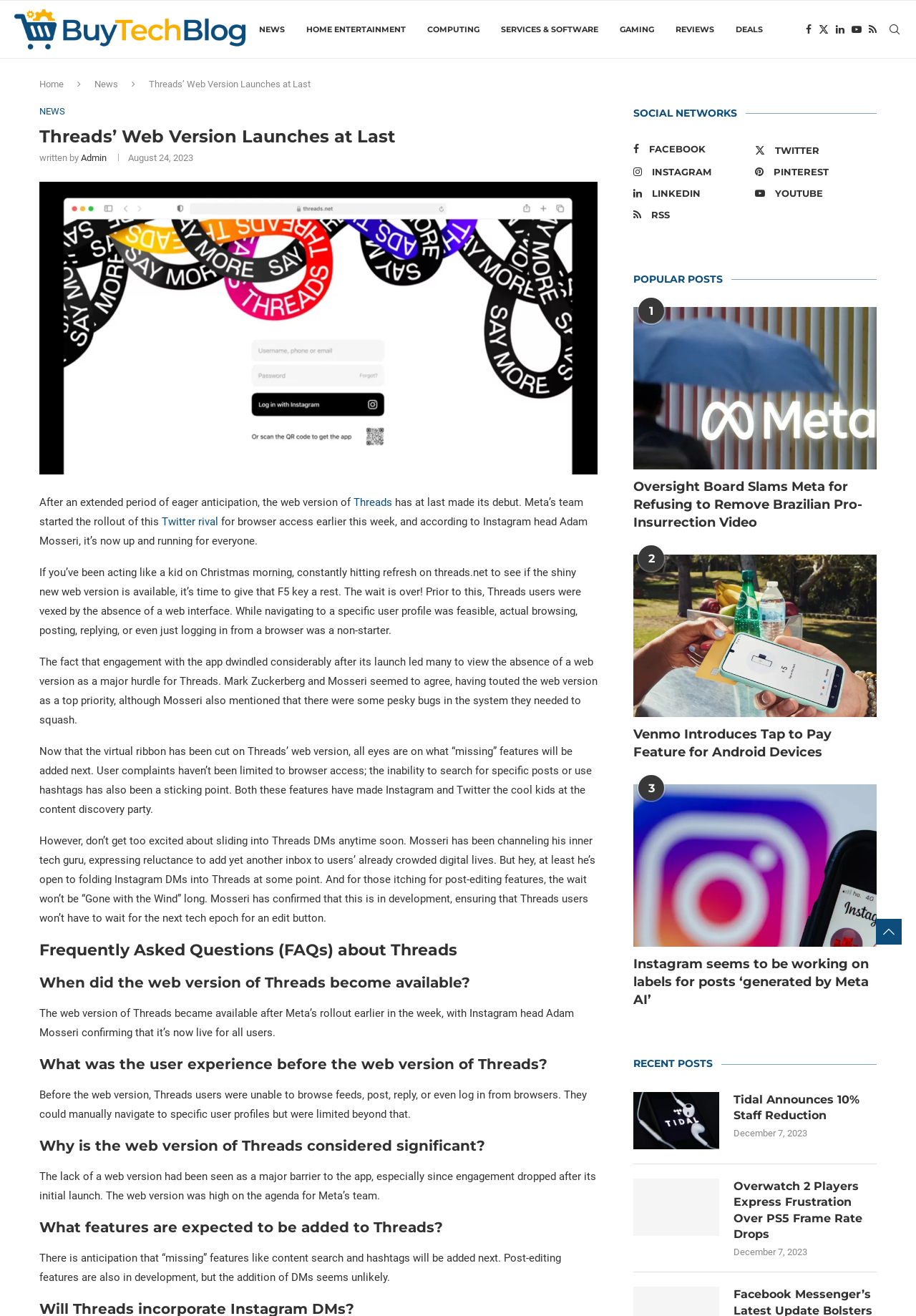Please specify the bounding box coordinates in the format (top-left x, top-left y, bottom-right x, bottom-right y), with all values as floating point numbers between 0 and 1. Identify the bounding box of the UI element described by: Services & Software

[0.547, 0.001, 0.653, 0.044]